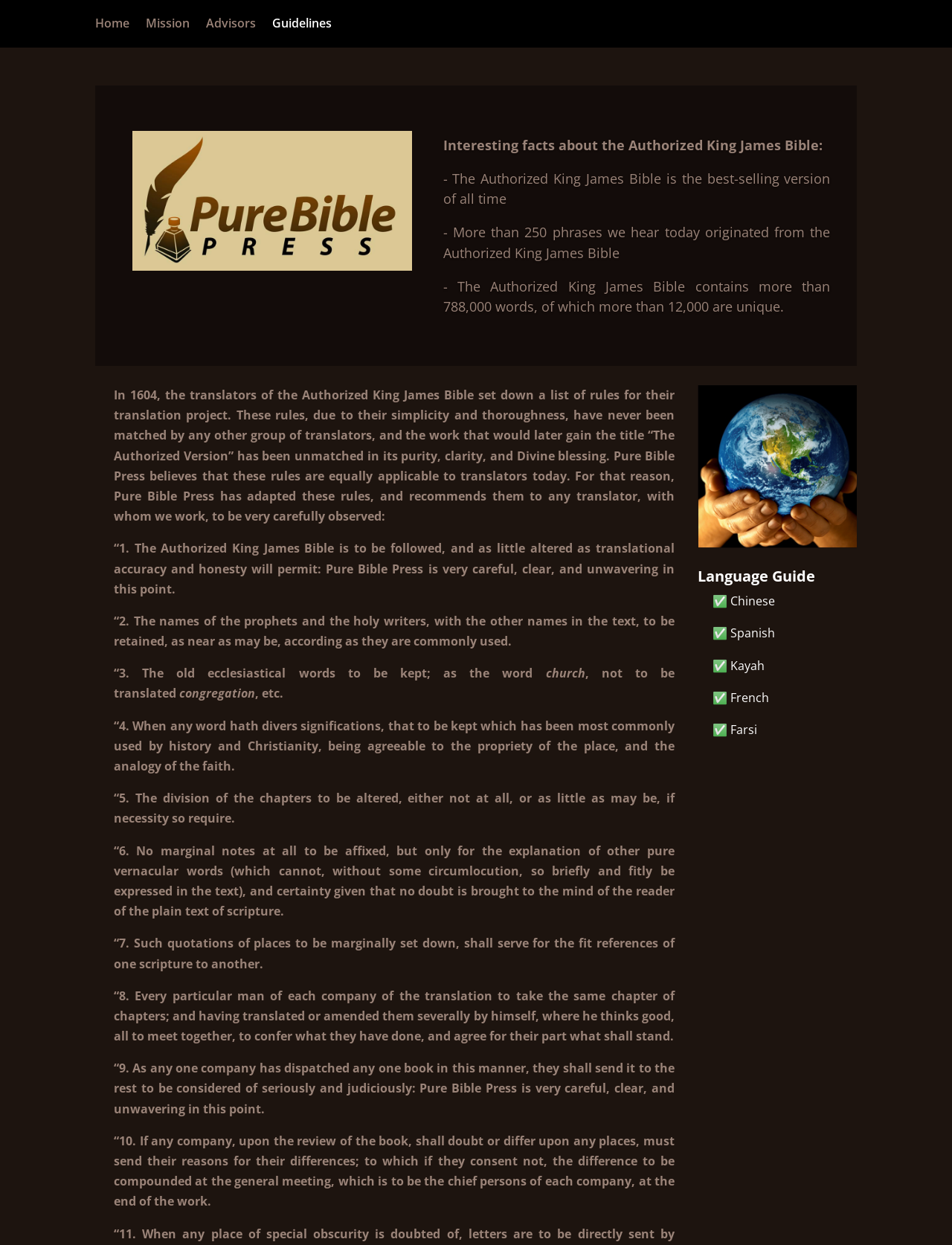Bounding box coordinates should be provided in the format (top-left x, top-left y, bottom-right x, bottom-right y) with all values between 0 and 1. Identify the bounding box for this UI element: Chinese

[0.767, 0.476, 0.814, 0.489]